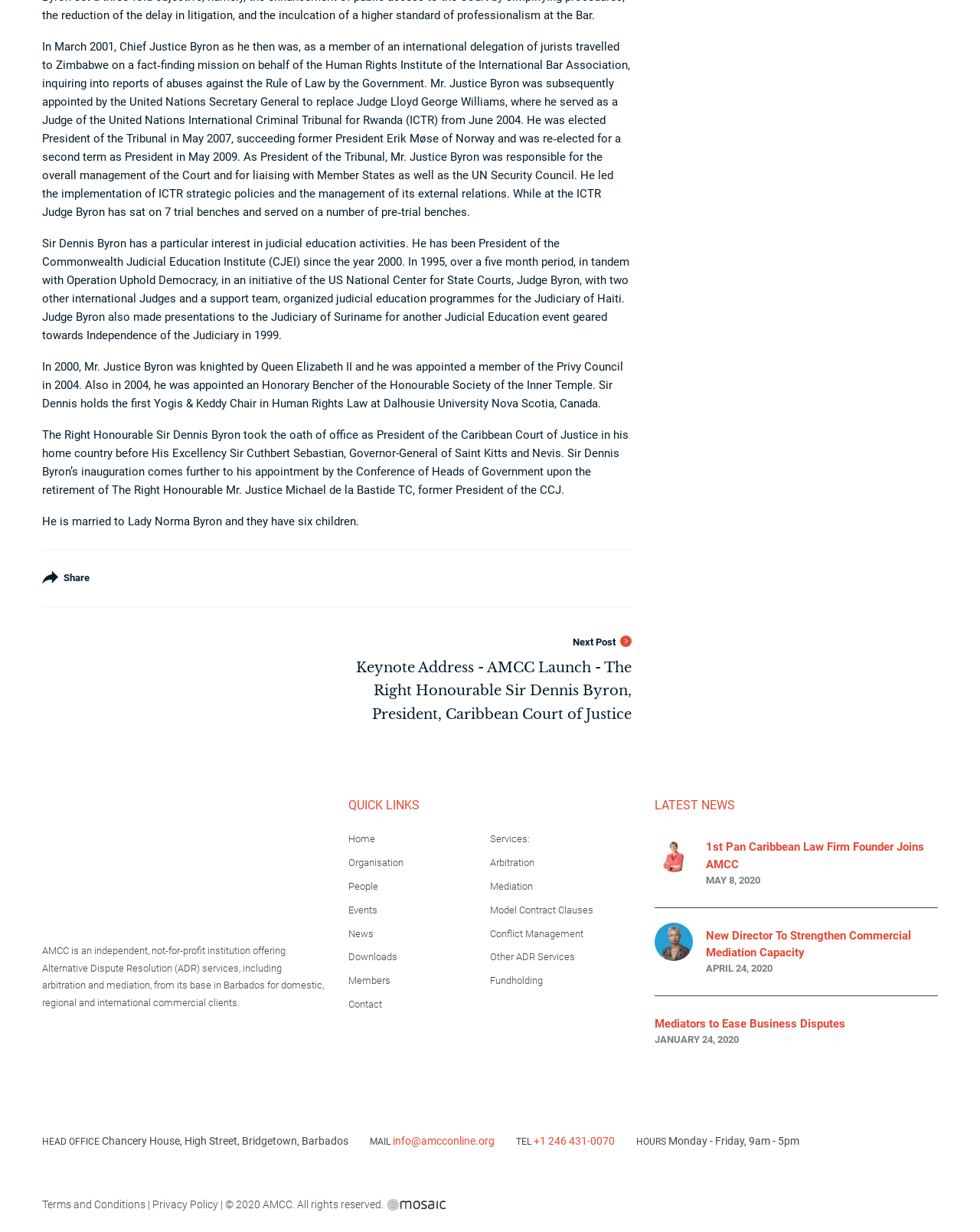What is the purpose of the AMCC?
Please look at the screenshot and answer using one word or phrase.

Alternative Dispute Resolution